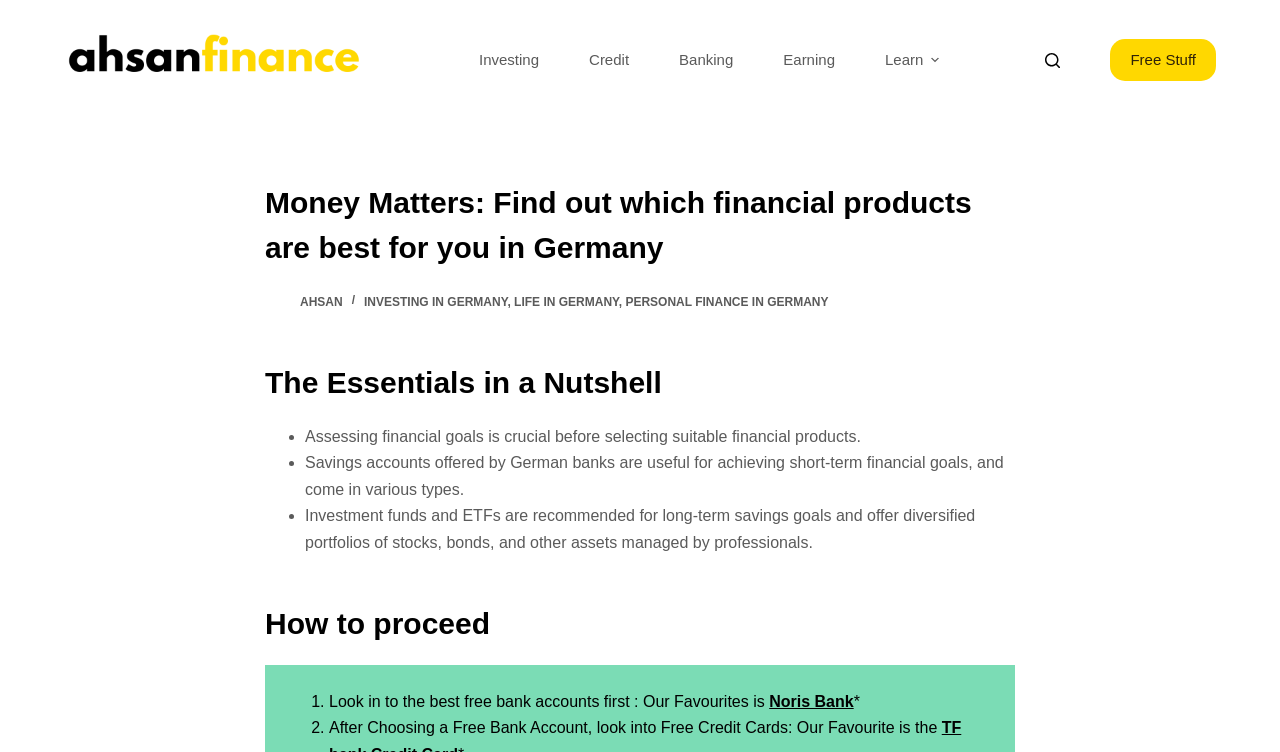What is the main topic of this webpage?
Based on the image, answer the question with as much detail as possible.

The webpage is focused on providing information about financial products in Germany, including free bank accounts, credit cards, and investment platforms. The main heading 'Money Matters: Find out which financial products are best for you in Germany' and the subheadings 'The Essentials in a Nutshell' and 'How to proceed' suggest that the webpage is designed to guide users in selecting suitable financial products in Germany.